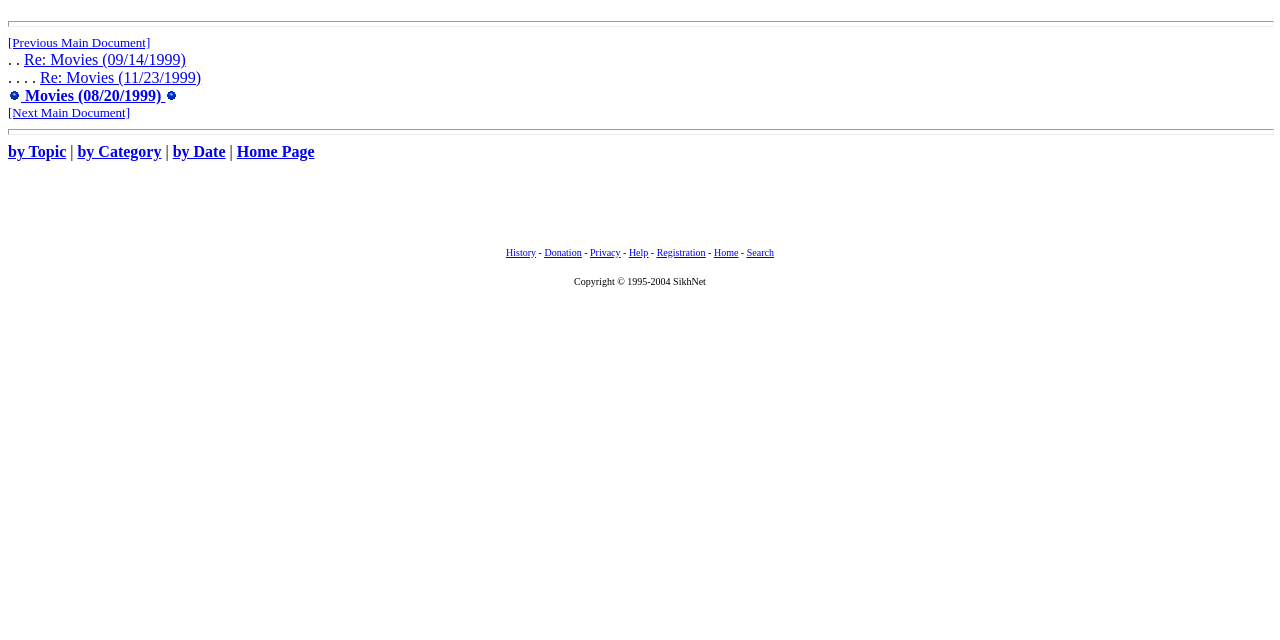Find the bounding box coordinates of the UI element according to this description: "Al Hakam".

None